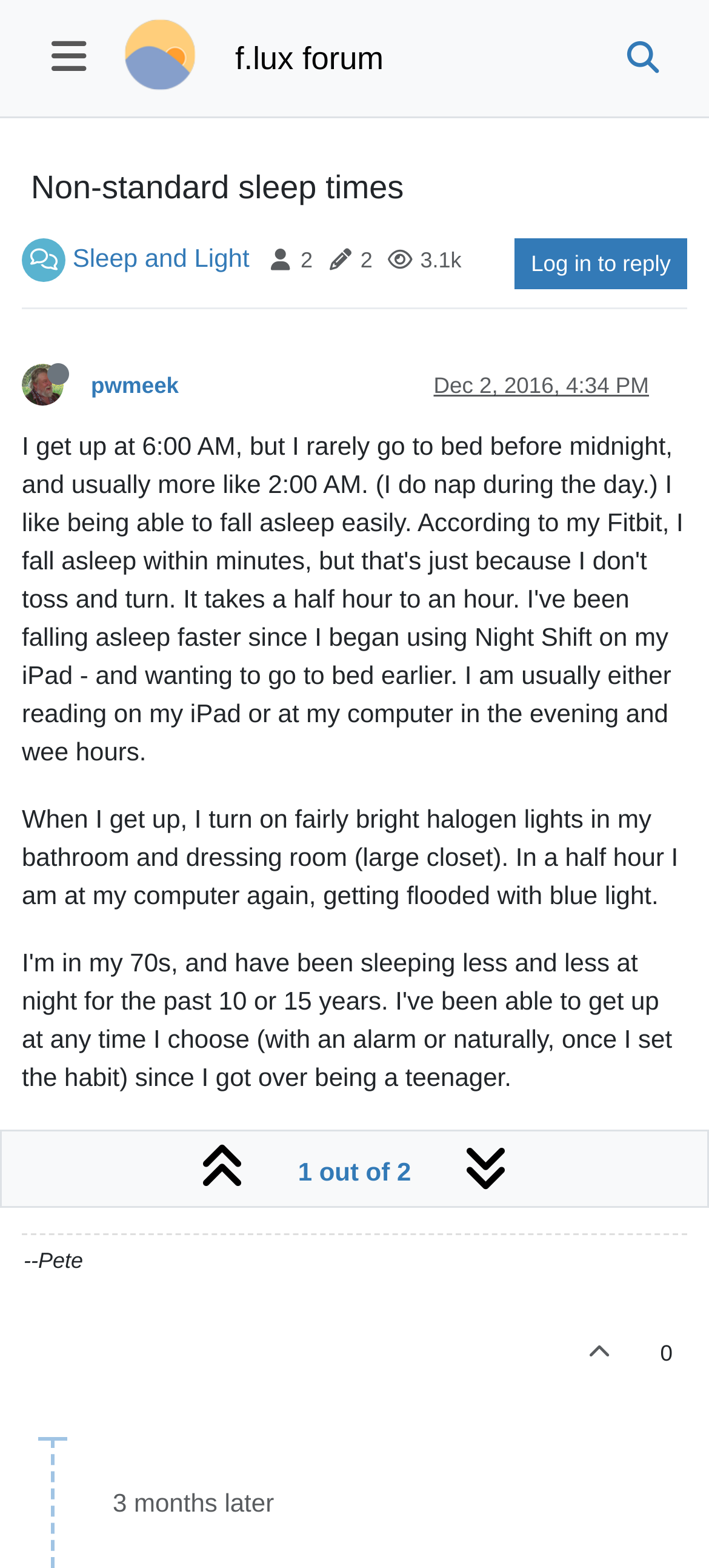Determine the bounding box coordinates for the area you should click to complete the following instruction: "Go to Sleep and Light page".

[0.102, 0.155, 0.352, 0.174]